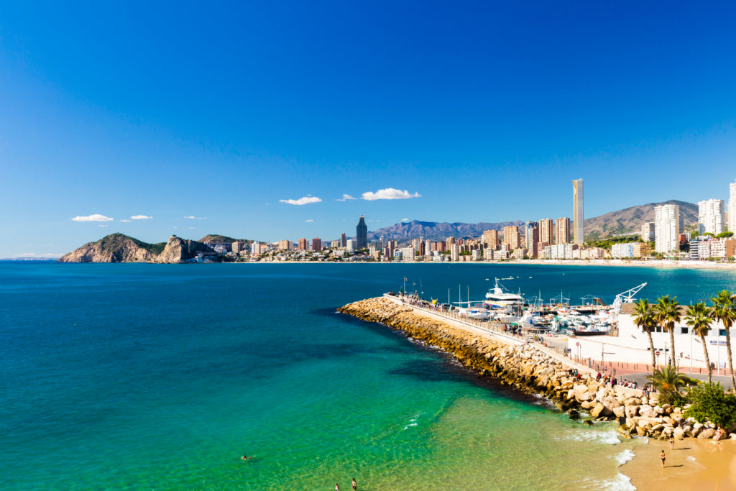Explain in detail what you see in the image.

The image showcases a stunning panoramic view of Benidorm, a popular tourist destination on the Costa Blanca in Spain. The scene captures the vibrant turquoise waters of the Mediterranean Sea, contrasting beautifully with the soft sand along the beach. In the foreground, a rocky breakwater extends into the water, lined with yachts and boats, suggesting a lively harbor atmosphere. 

On the skyline, the impressive architecture of Benidorm's high-rise buildings is visible, set against the backdrop of surrounding mountains. The clear blue sky, dotted with a few clouds, evokes a sense of warmth and tranquility. This picturesque setting is particularly relevant as it pertains to ongoing studies regarding climate change's effects on coastal areas, emphasizing the importance of sustainable practices in maintaining such beautiful environments. Overall, the image reflects the charm and allure of Benidorm's coastline, drawing attention to both its natural beauty and urban development.